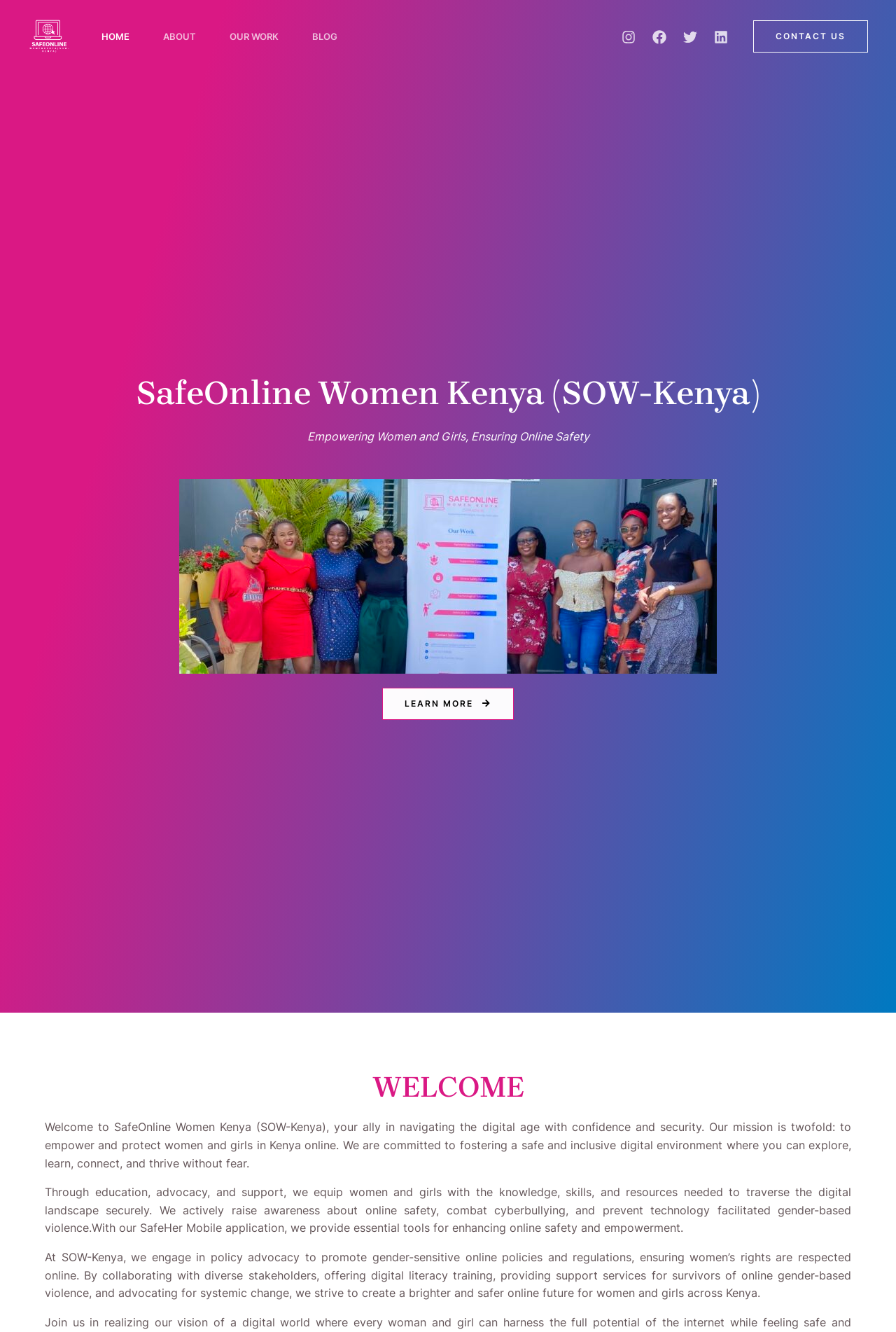Given the element description: "Blog", predict the bounding box coordinates of this UI element. The coordinates must be four float numbers between 0 and 1, given as [left, top, right, bottom].

[0.33, 0.0, 0.395, 0.055]